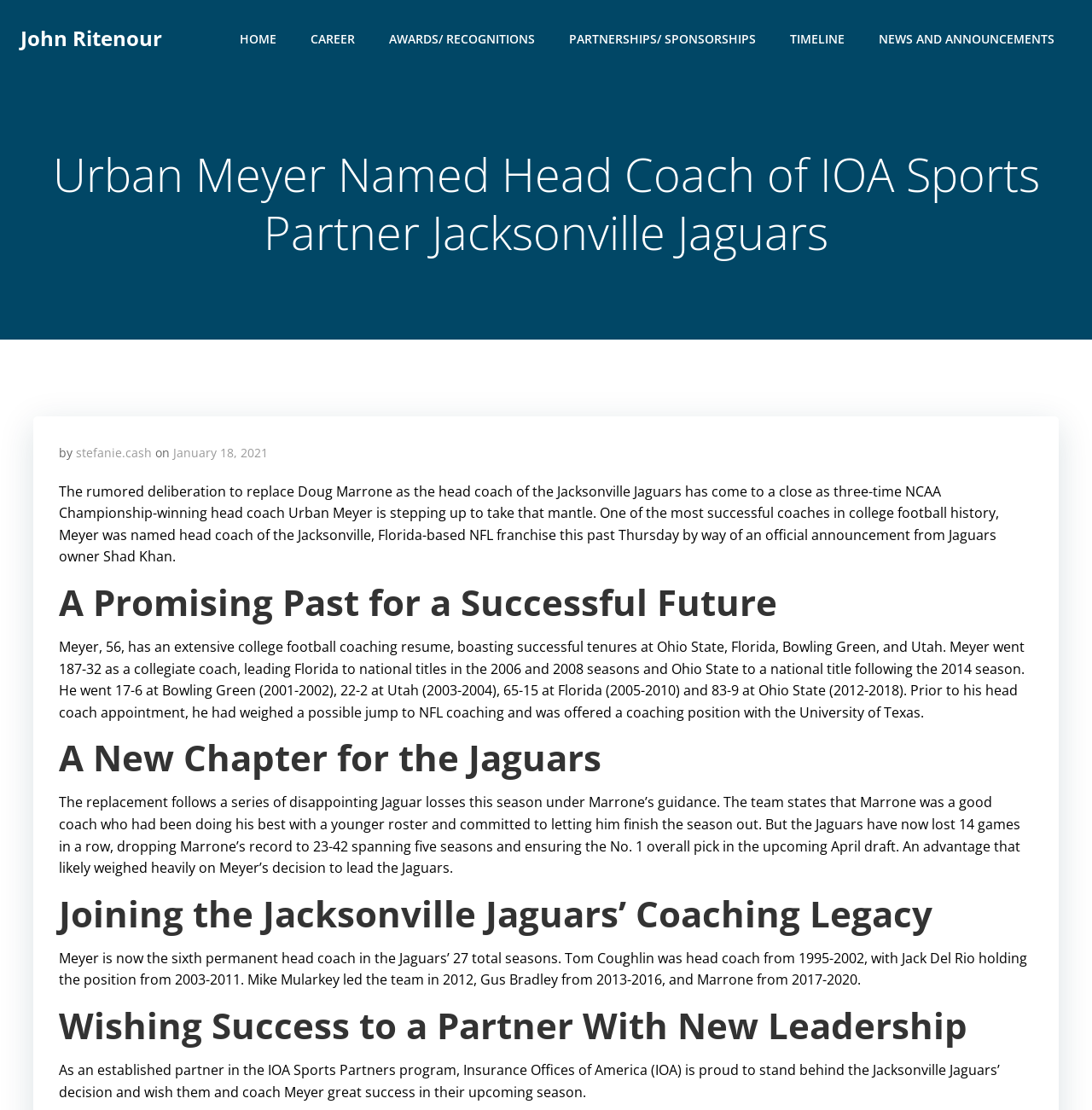Pinpoint the bounding box coordinates of the clickable area needed to execute the instruction: "Click on HOME". The coordinates should be specified as four float numbers between 0 and 1, i.e., [left, top, right, bottom].

[0.22, 0.027, 0.253, 0.043]